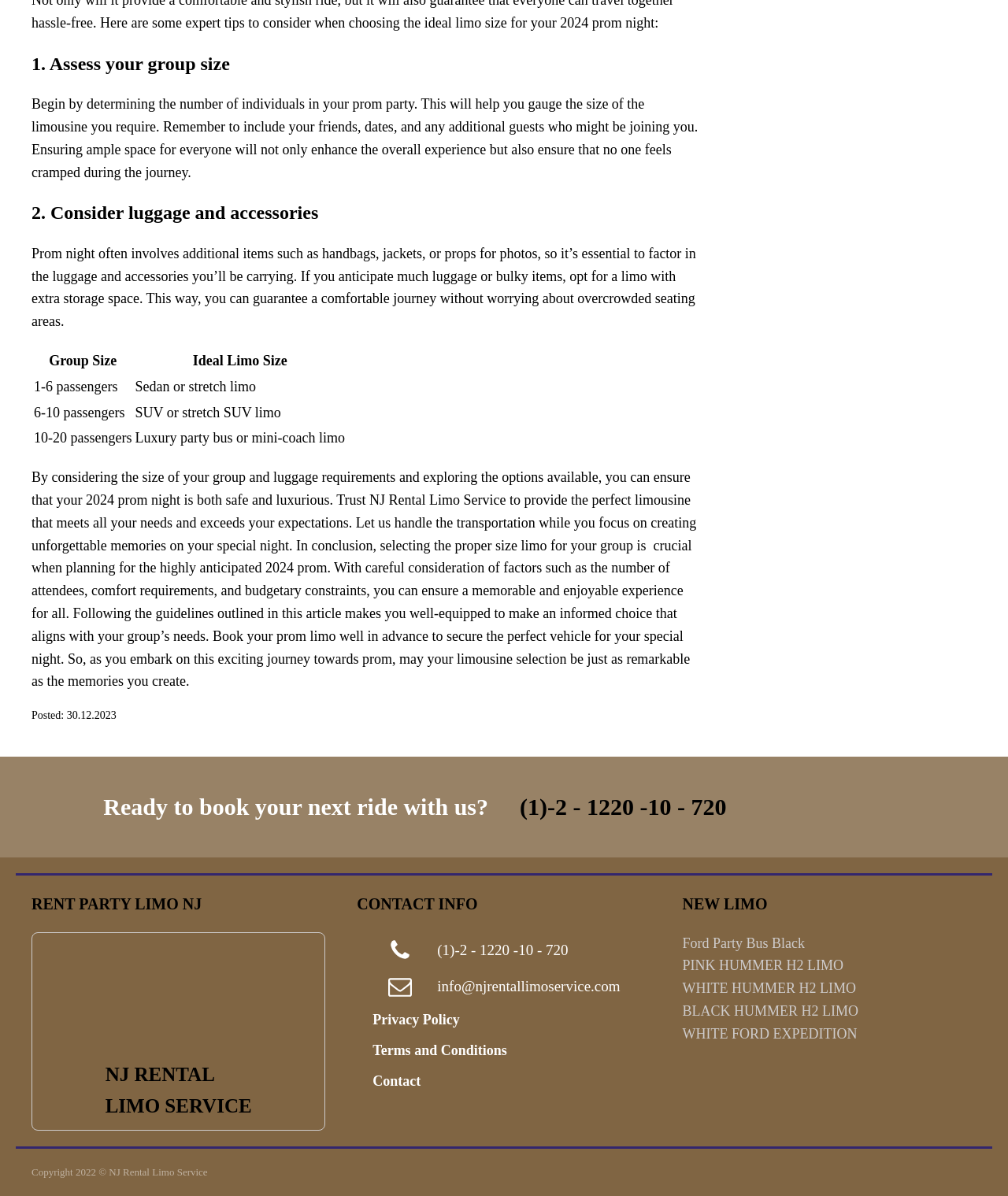What is the contact email of NJ Rental Limo Service?
Please provide a comprehensive answer based on the information in the image.

The contact email address can be found in the CONTACT INFO section of the webpage, which is info@njrentallimoservice.com.